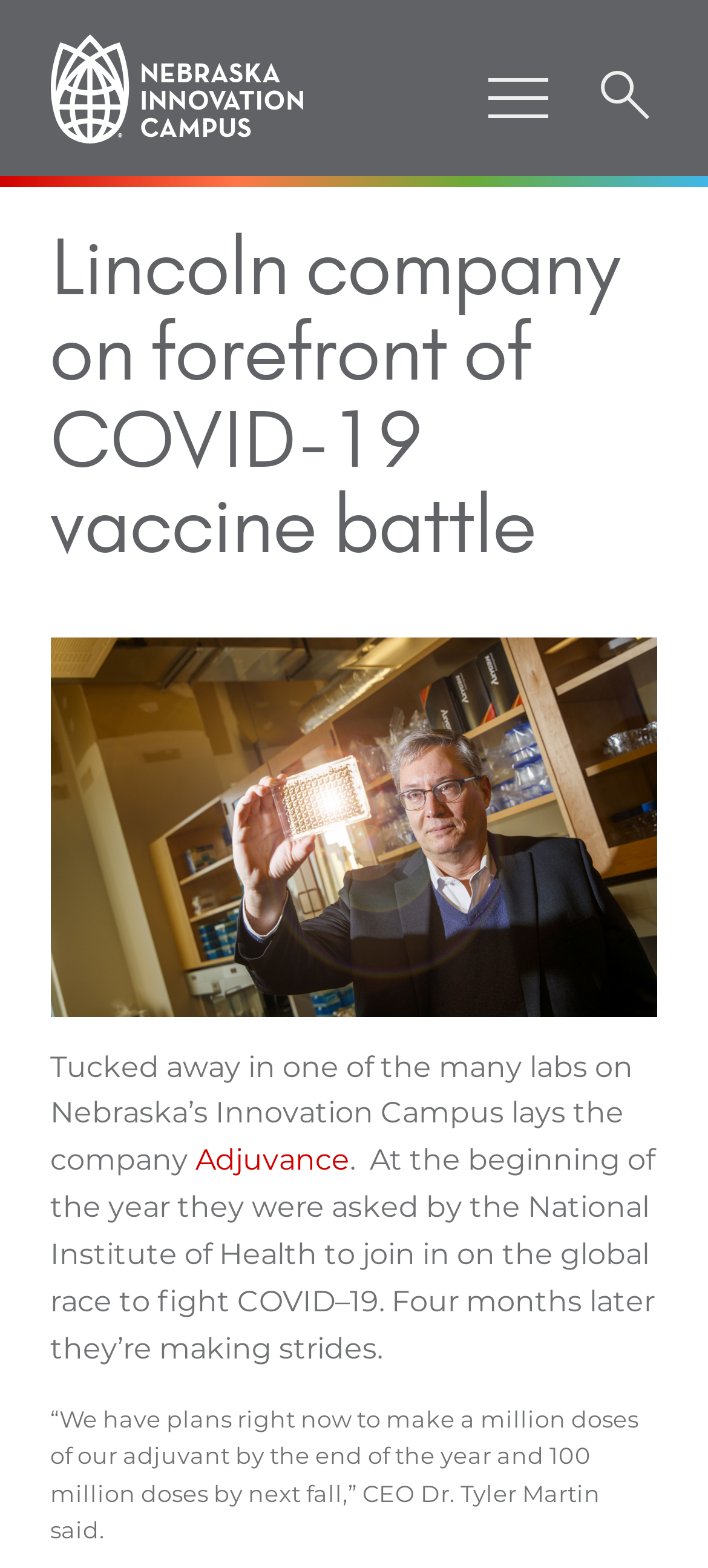Determine the bounding box coordinates for the UI element with the following description: "parent_node: Menu". The coordinates should be four float numbers between 0 and 1, represented as [left, top, right, bottom].

[0.071, 0.022, 0.429, 0.091]